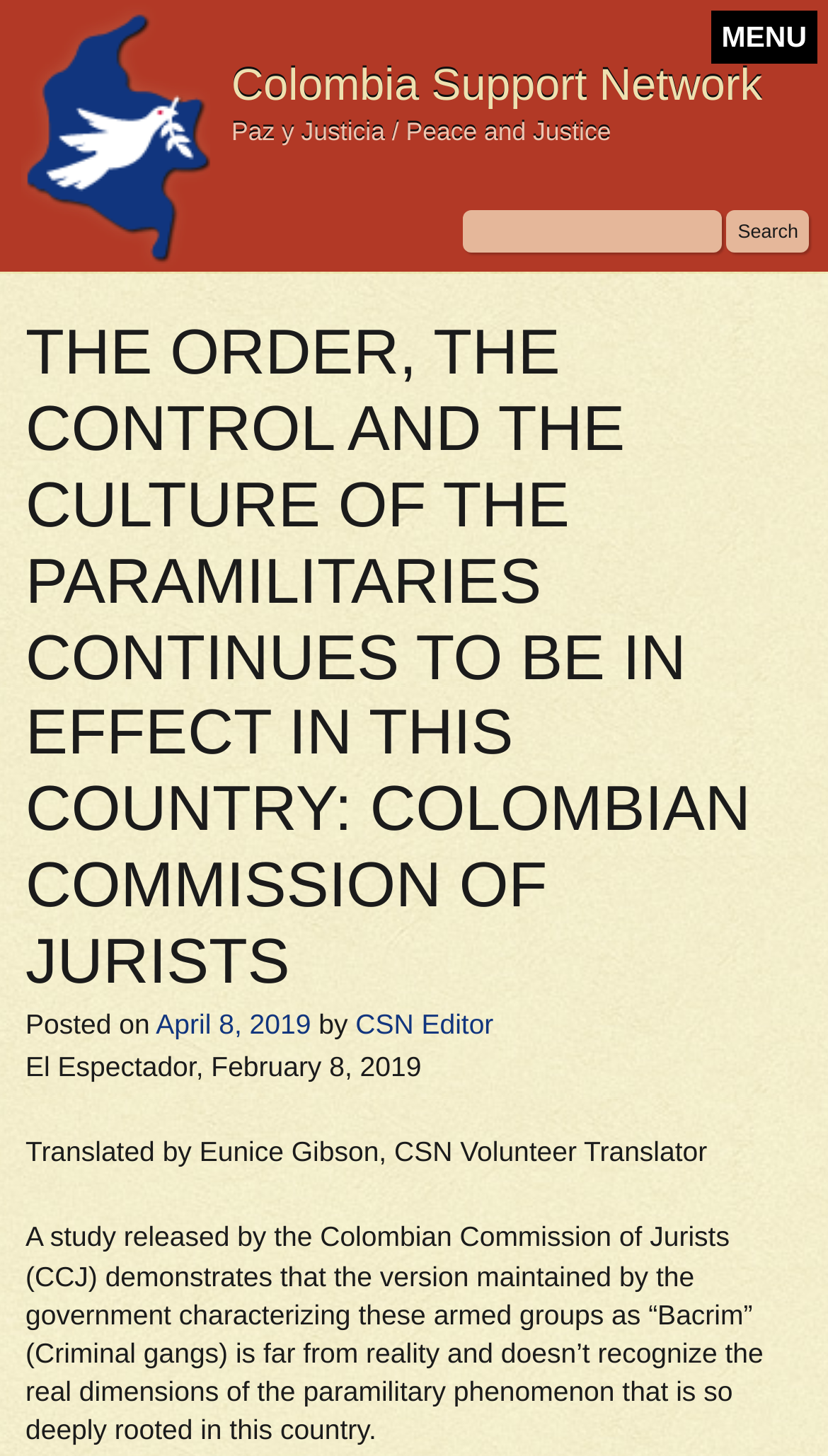What is the purpose of the search bar?
Could you please answer the question thoroughly and with as much detail as possible?

The search bar can be found in the top-right corner of the webpage, and it is likely used to search for content within the website, as it is accompanied by a search button.